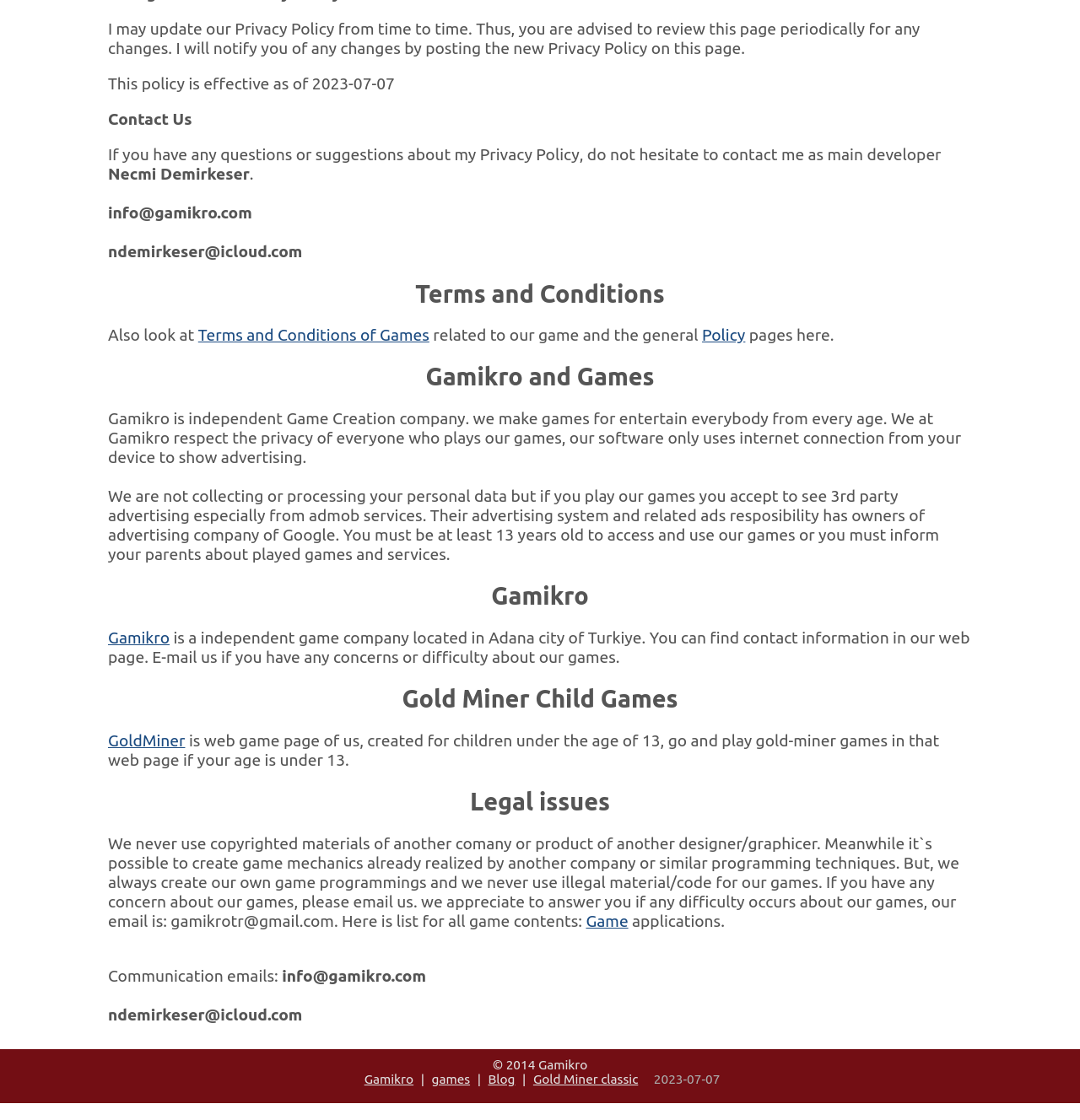What is the effective date of this policy?
Respond with a short answer, either a single word or a phrase, based on the image.

2023-07-07